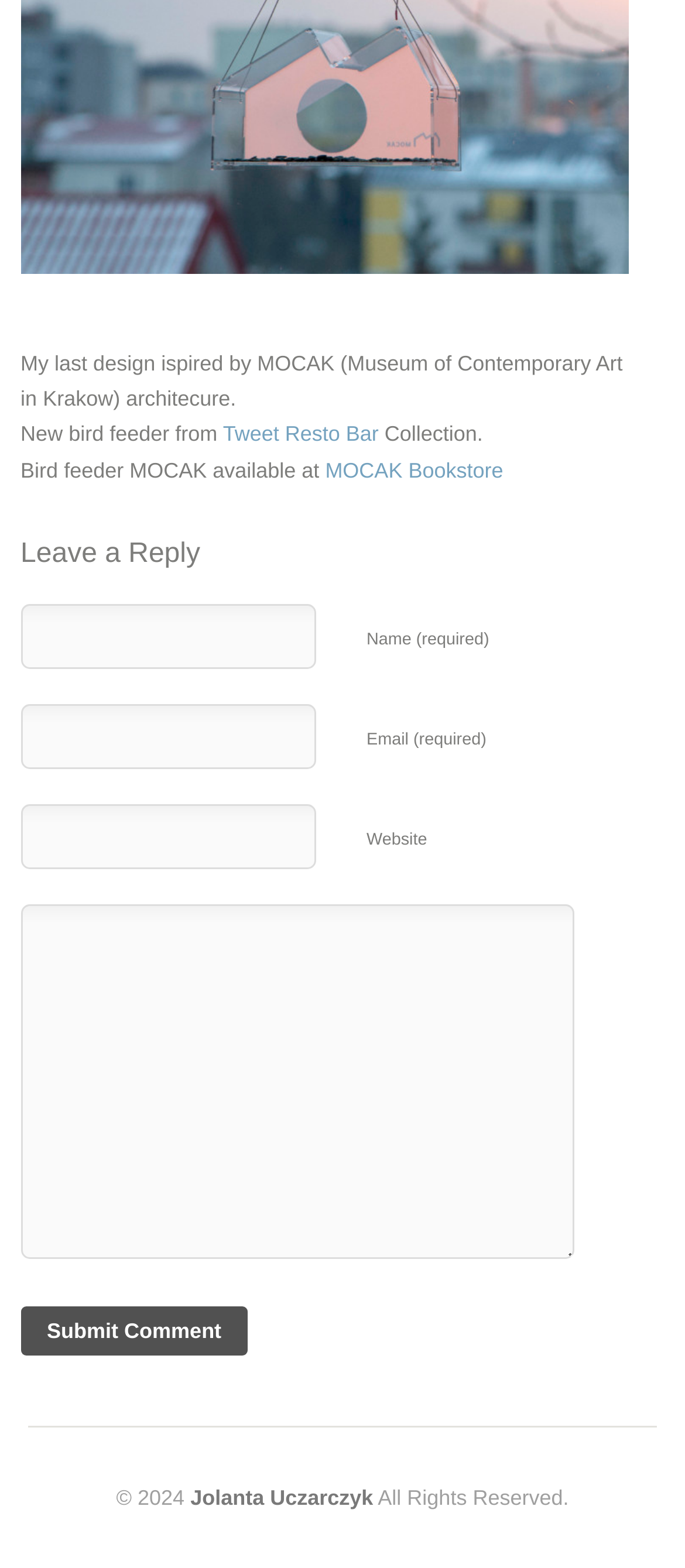What is required to leave a reply?
Respond with a short answer, either a single word or a phrase, based on the image.

Name and Email